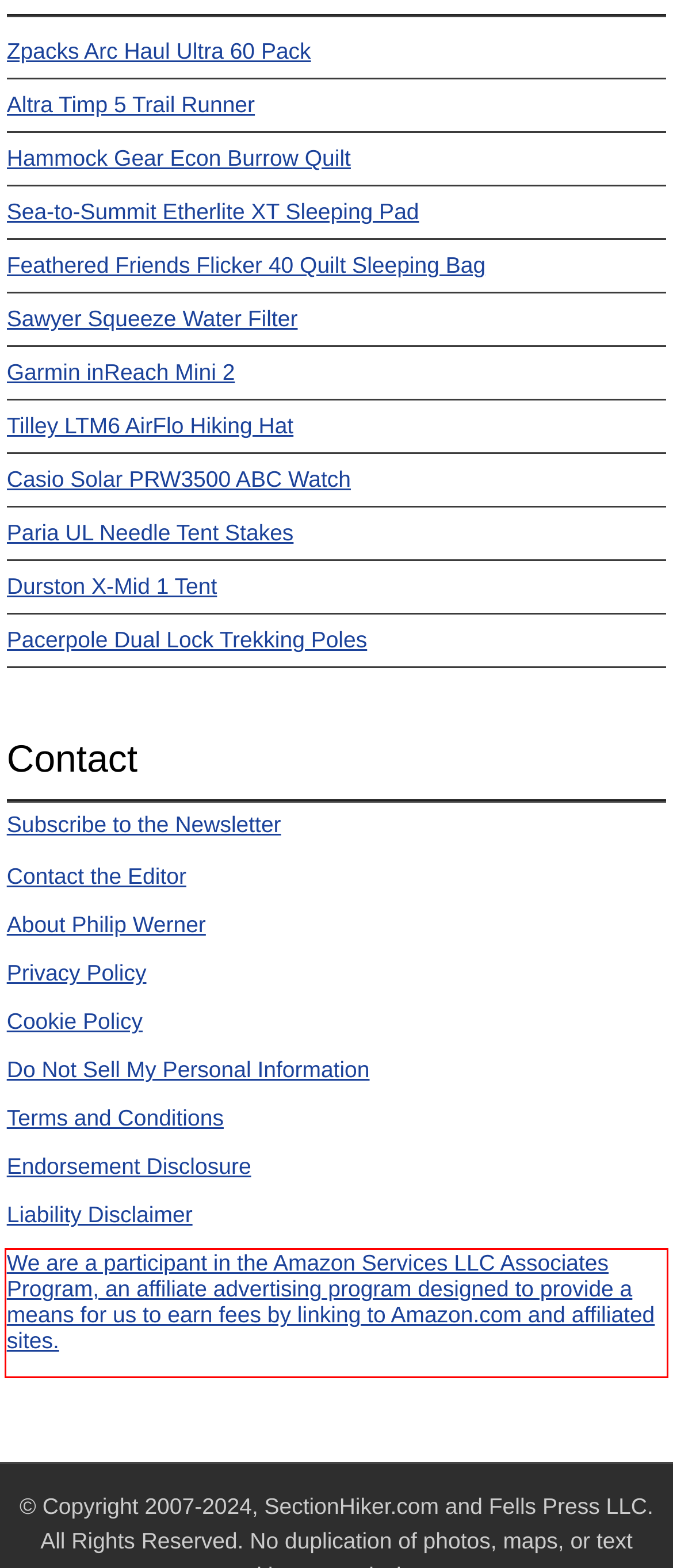With the provided screenshot of a webpage, locate the red bounding box and perform OCR to extract the text content inside it.

We are a participant in the Amazon Services LLC Associates Program, an affiliate advertising program designed to provide a means for us to earn fees by linking to Amazon.com and affiliated sites.